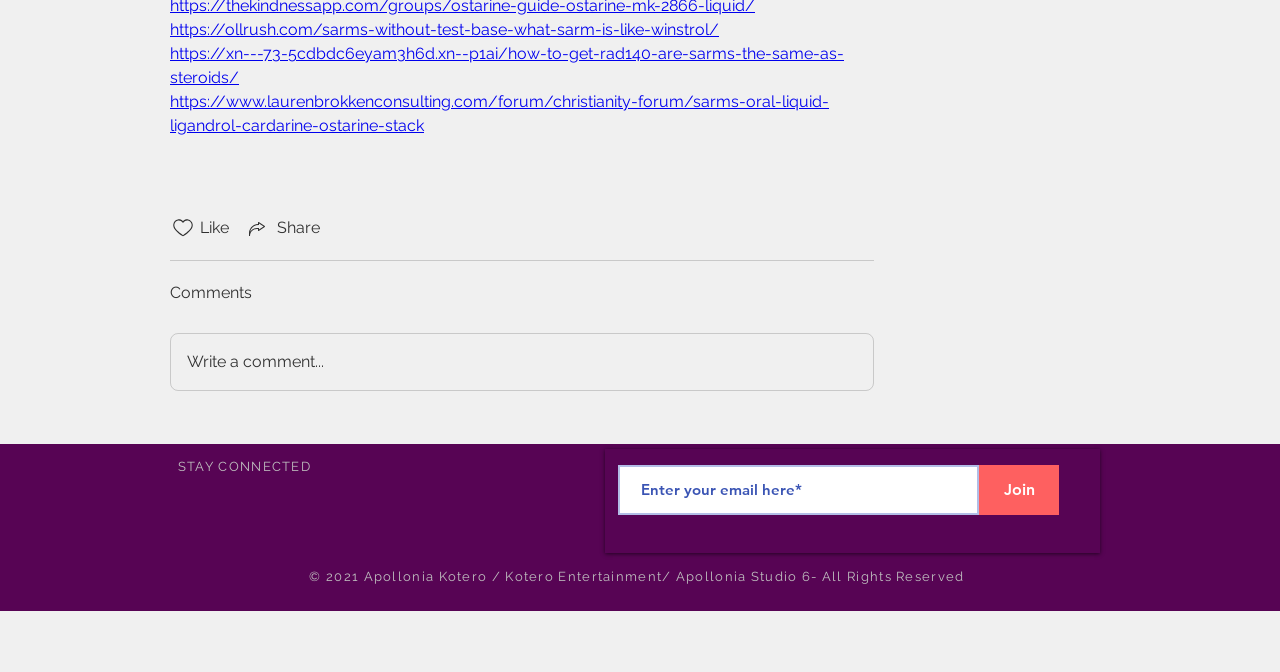Determine the bounding box coordinates of the clickable area required to perform the following instruction: "Join the email list". The coordinates should be represented as four float numbers between 0 and 1: [left, top, right, bottom].

[0.765, 0.692, 0.827, 0.766]